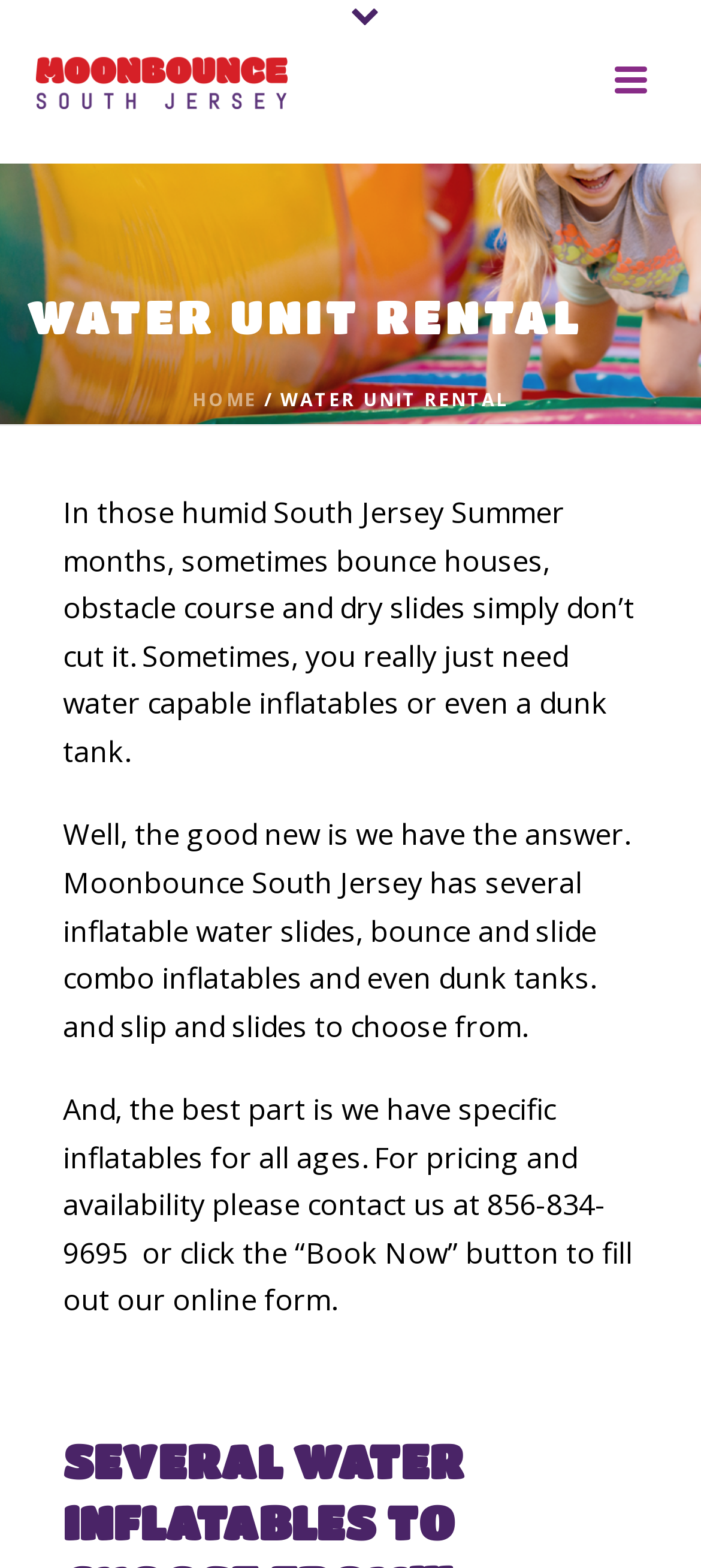How can one get pricing and availability information?
Please provide a comprehensive answer based on the information in the image.

The webpage mentions that for pricing and availability, one can contact us at 856-834-9695 or click the 'Book Now' button to fill out our online form, indicating that there are two ways to get pricing and availability information.